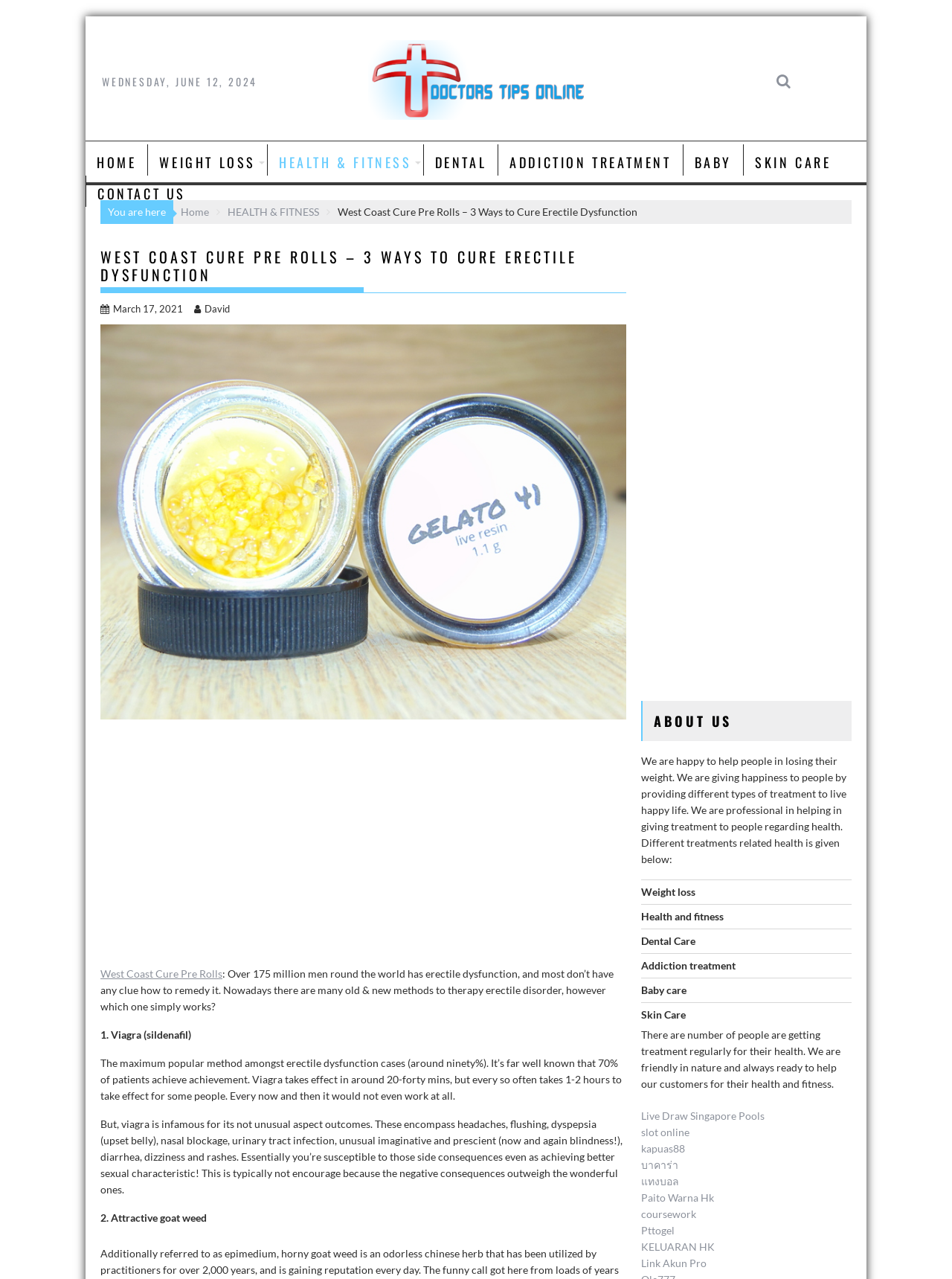Extract the main heading from the webpage content.

WEST COAST CURE PRE ROLLS – 3 WAYS TO CURE ERECTILE DYSFUNCTION